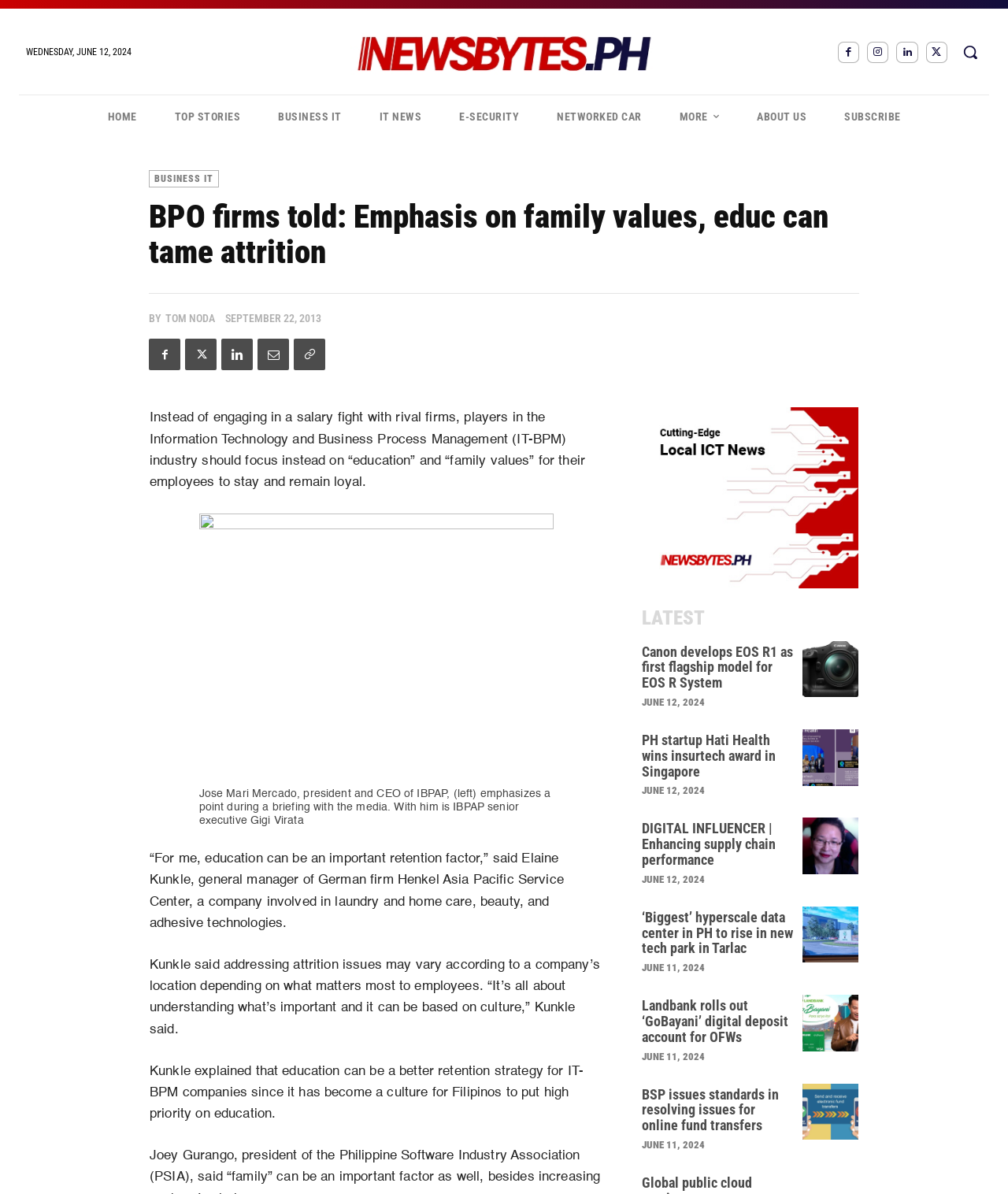Show me the bounding box coordinates of the clickable region to achieve the task as per the instruction: "View the article 'BPO firms told: Emphasis on family values, educ can tame attrition'".

[0.148, 0.167, 0.852, 0.226]